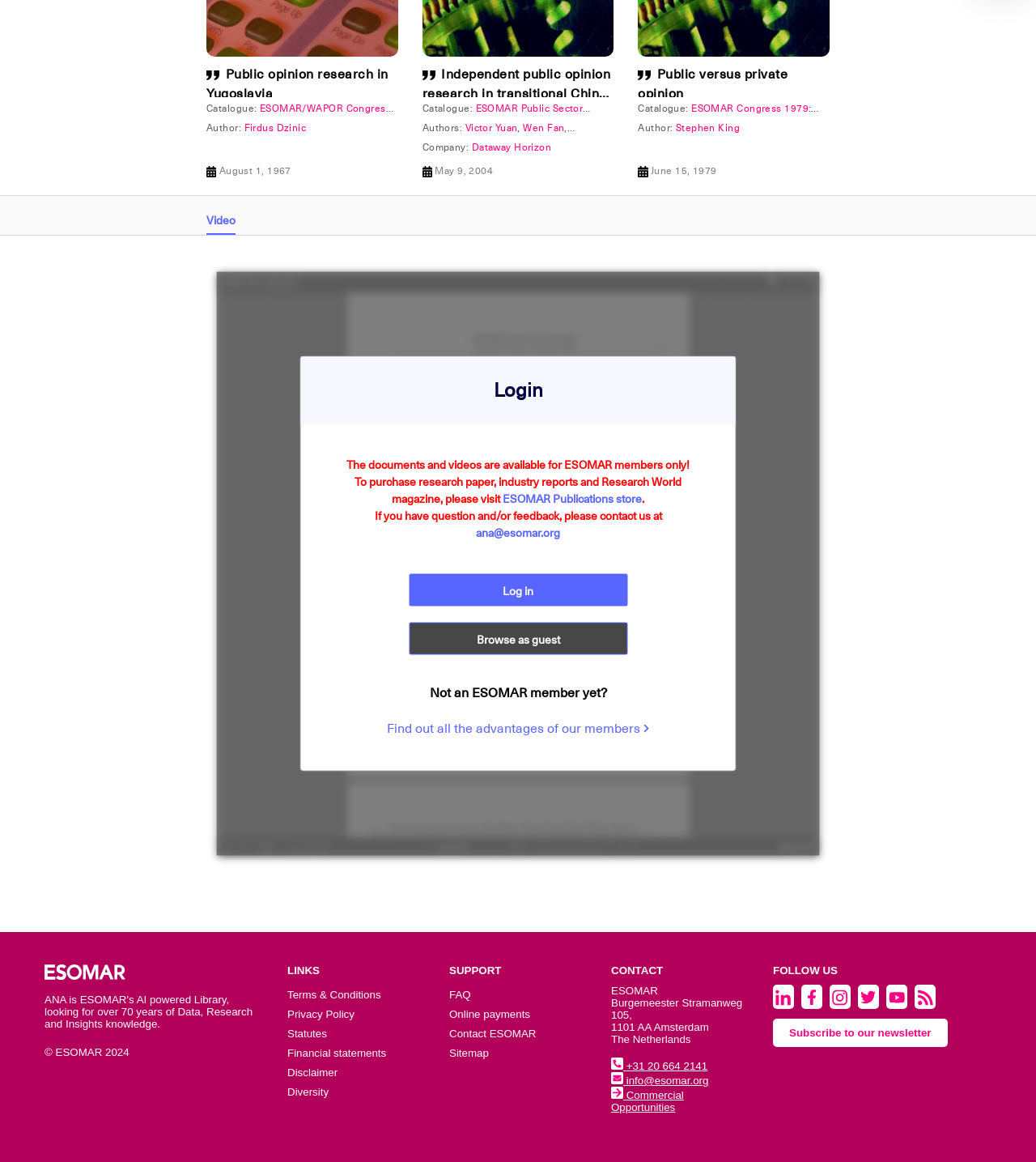Please indicate the bounding box coordinates of the element's region to be clicked to achieve the instruction: "Get a citation for Public opinion research in Yugoslavia". Provide the coordinates as four float numbers between 0 and 1, i.e., [left, top, right, bottom].

[0.199, 0.057, 0.218, 0.071]